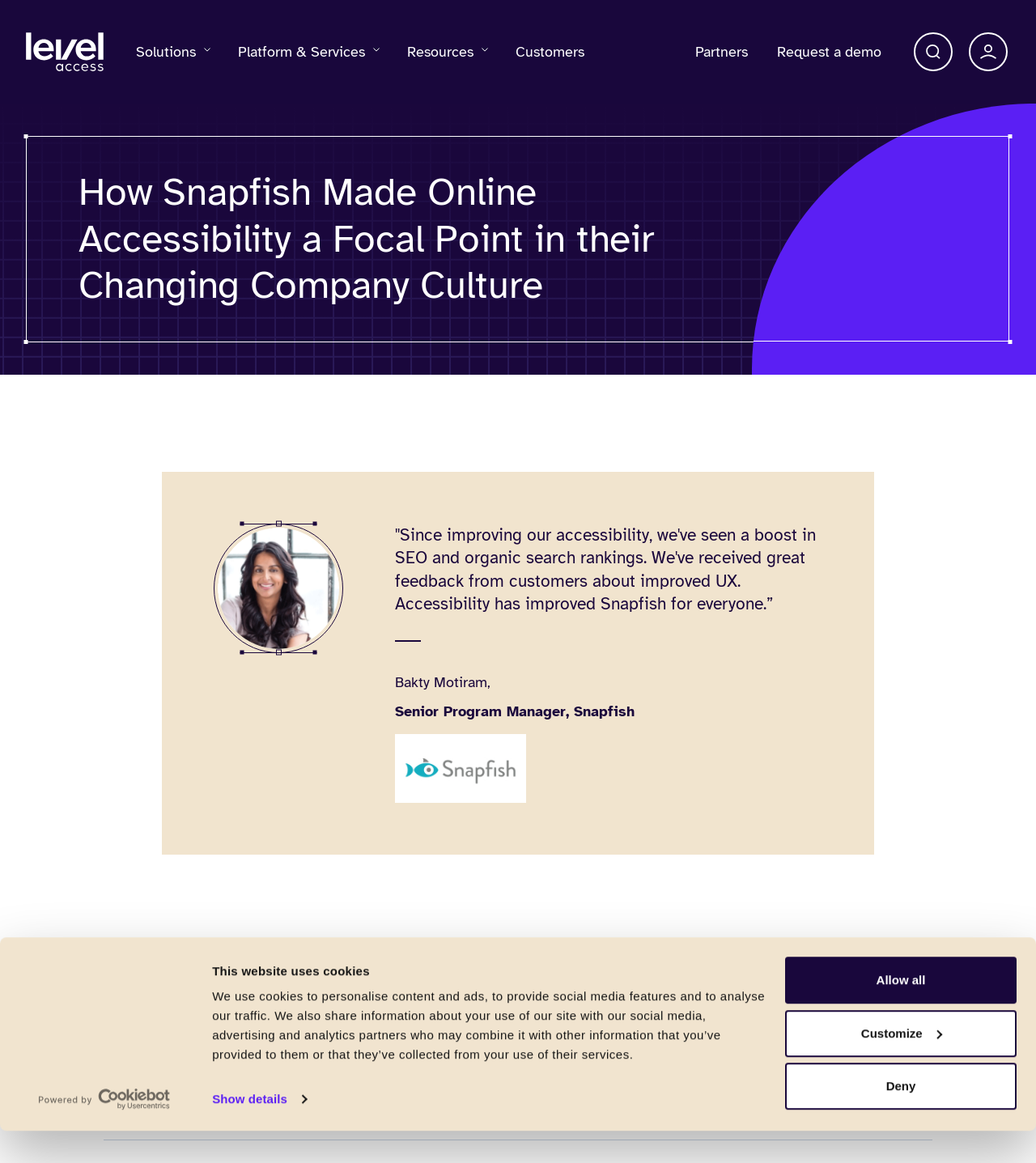Identify the bounding box coordinates of the clickable region required to complete the instruction: "Search for something". The coordinates should be given as four float numbers within the range of 0 and 1, i.e., [left, top, right, bottom].

None